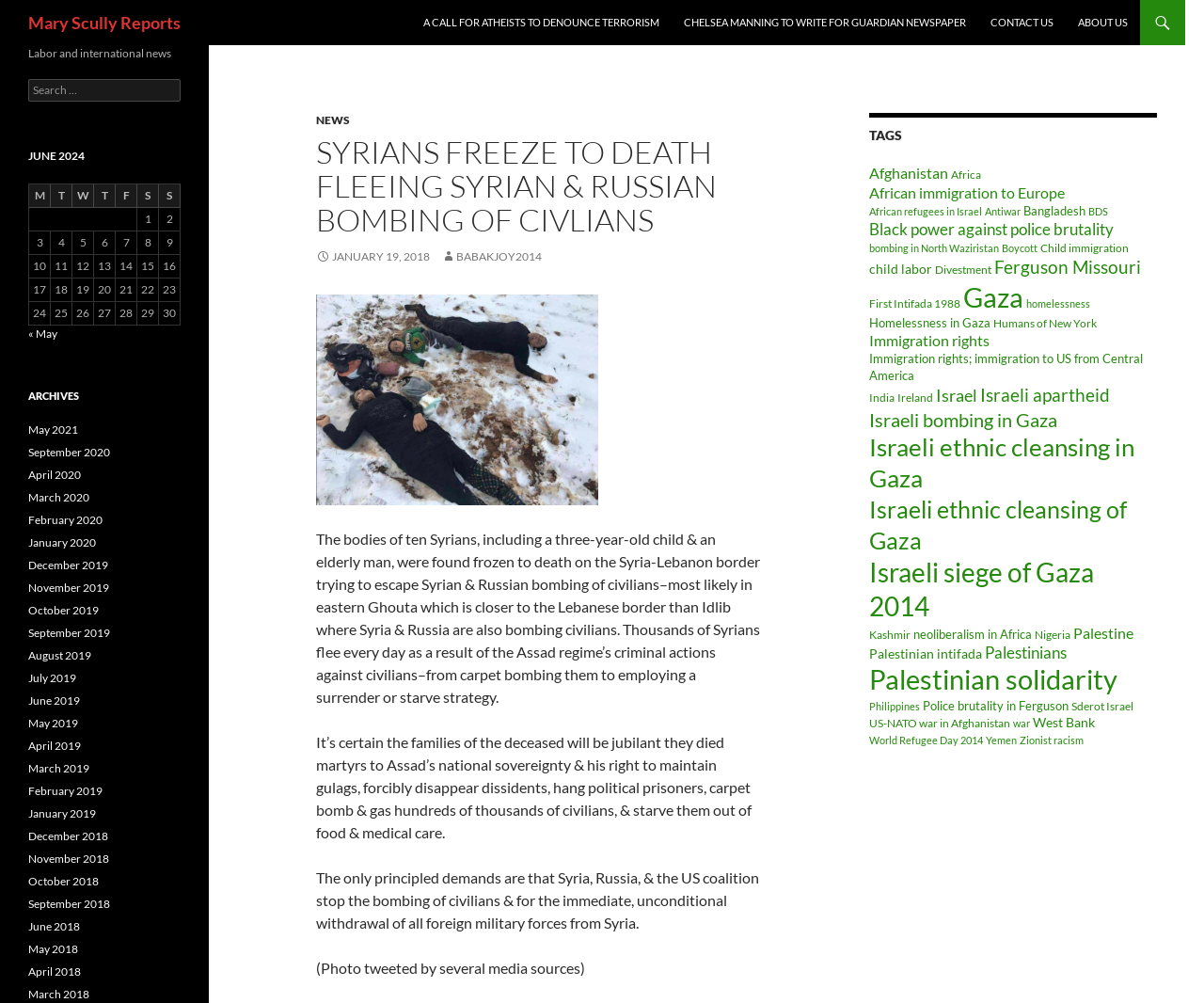What is the location where the Syrians froze to death?
Based on the visual details in the image, please answer the question thoroughly.

According to the link 'SYRIAN family that froze to death on Syrian-Lebanon border Jan 19 2018', it can be inferred that the location where the Syrians froze to death is the Syrian-Lebanon border.